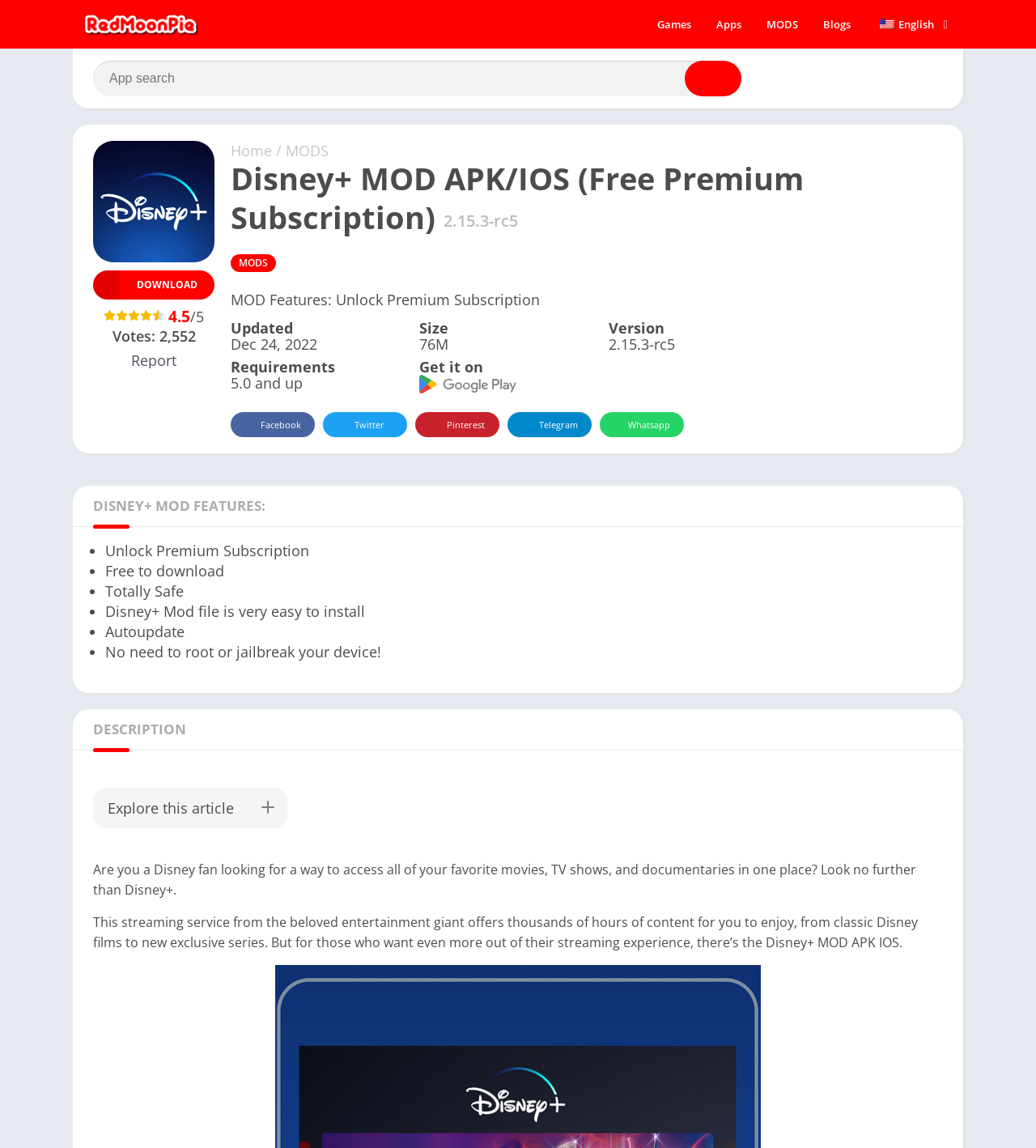What is the minimum Android version required to install the Disney+ MOD APK/IOS?
Based on the image, provide a one-word or brief-phrase response.

5.0 and up